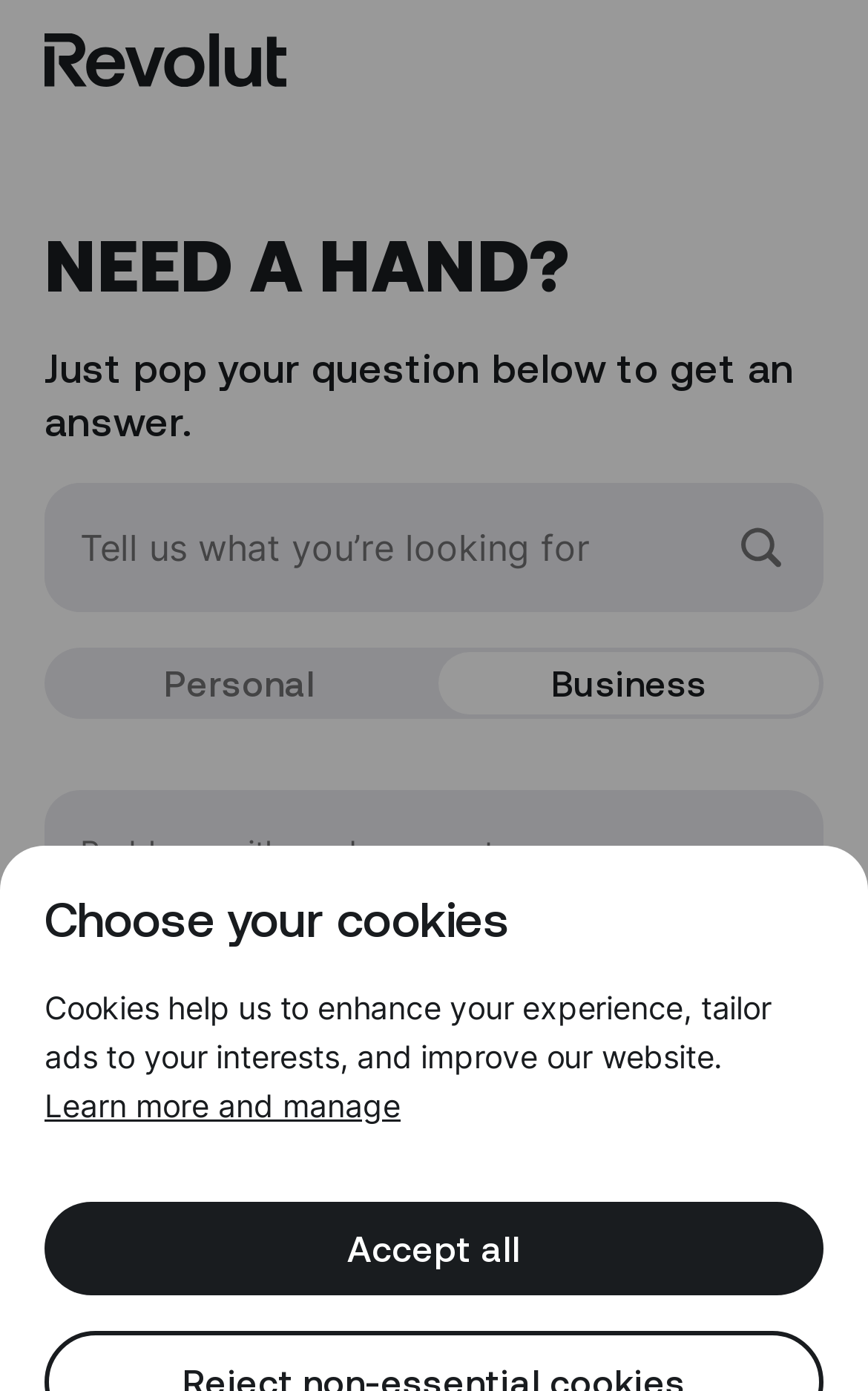Please identify the bounding box coordinates of the element that needs to be clicked to perform the following instruction: "Search for an answer".

[0.092, 0.374, 0.846, 0.412]